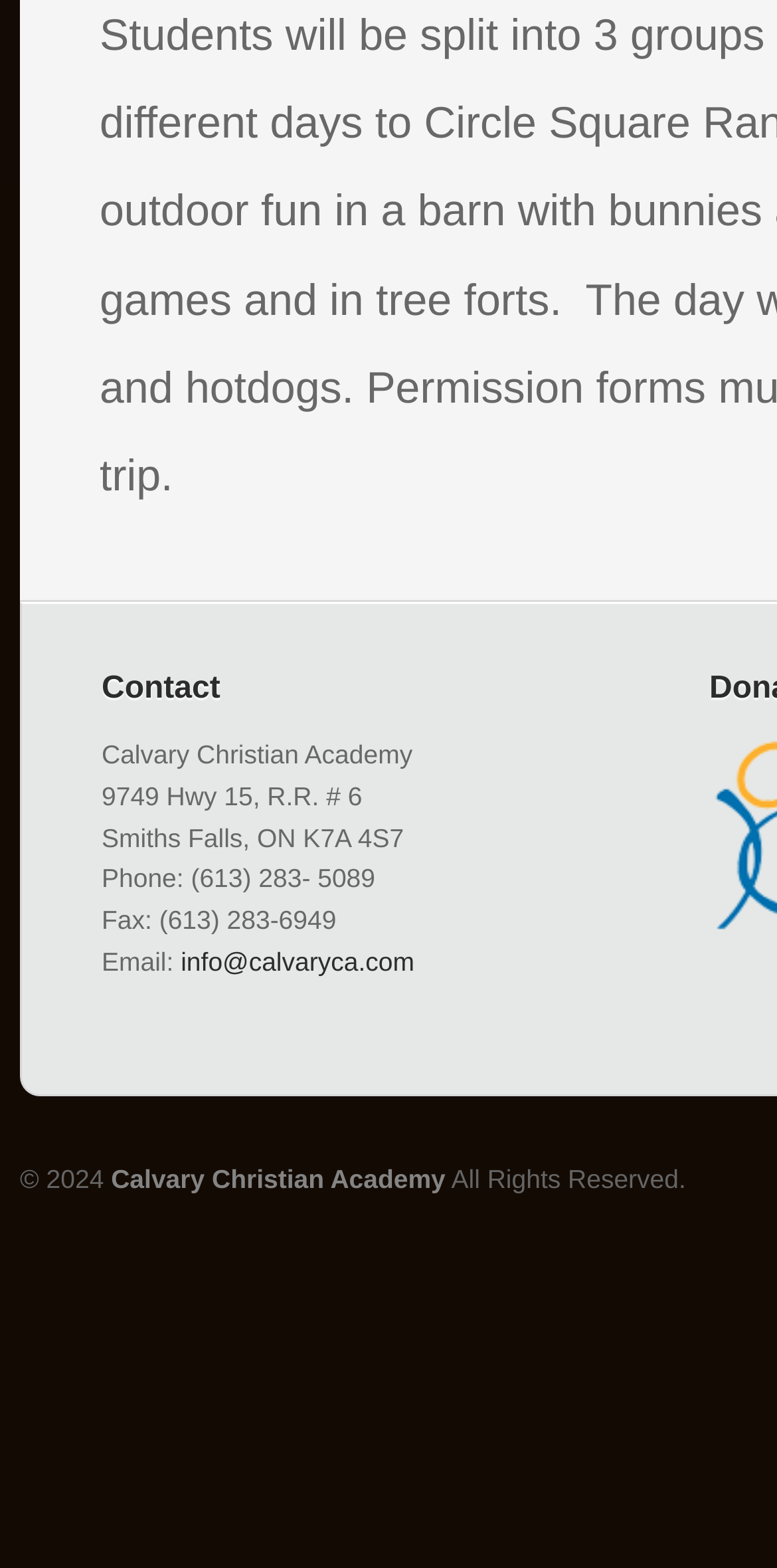What is the copyright year of the academy's website?
Please provide a single word or phrase as the answer based on the screenshot.

2024